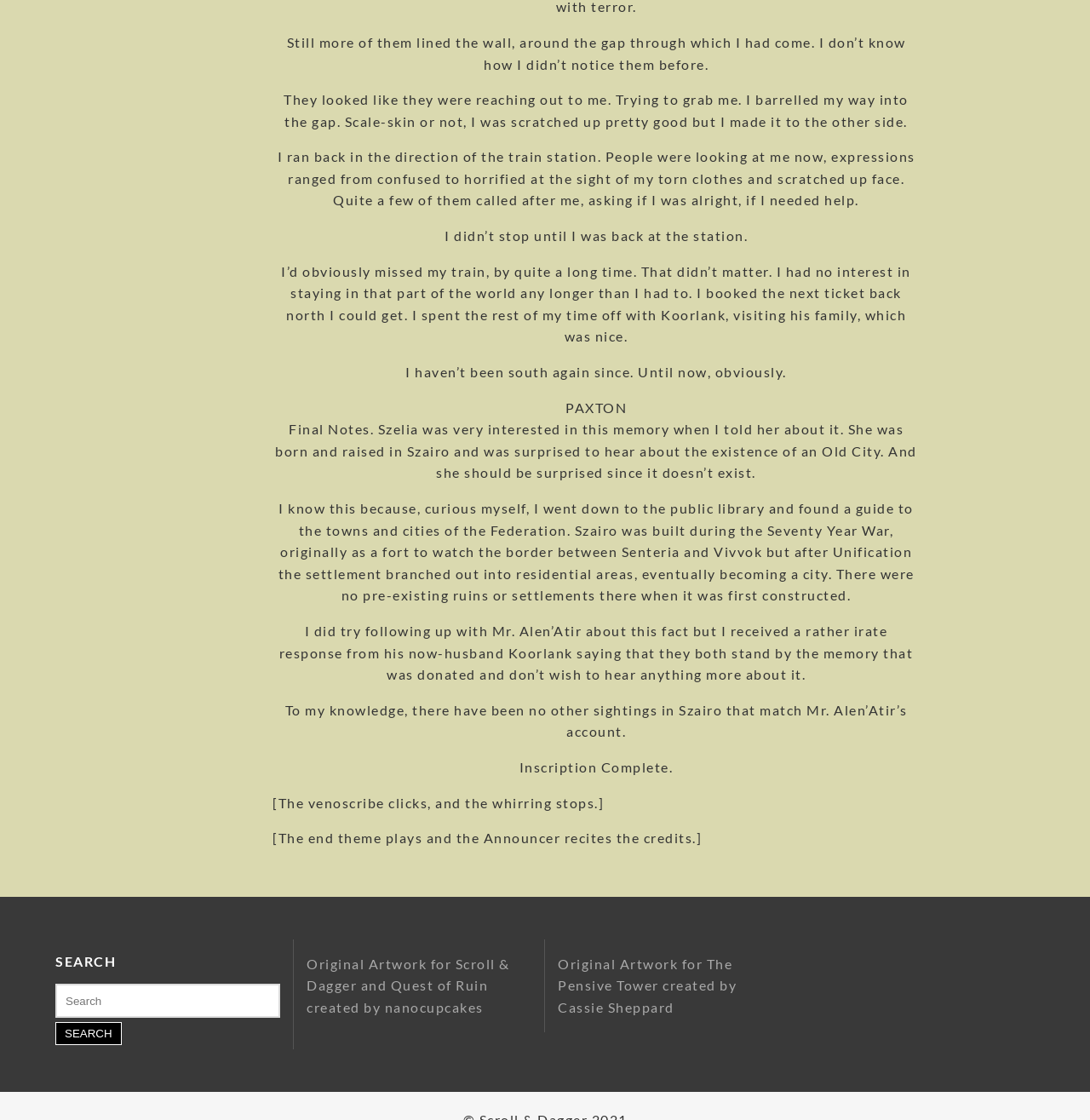How many paragraphs are there in the story?
Give a detailed explanation using the information visible in the image.

By counting the number of StaticText elements that contain a paragraph of text, I can determine that there are 7 paragraphs in the story.